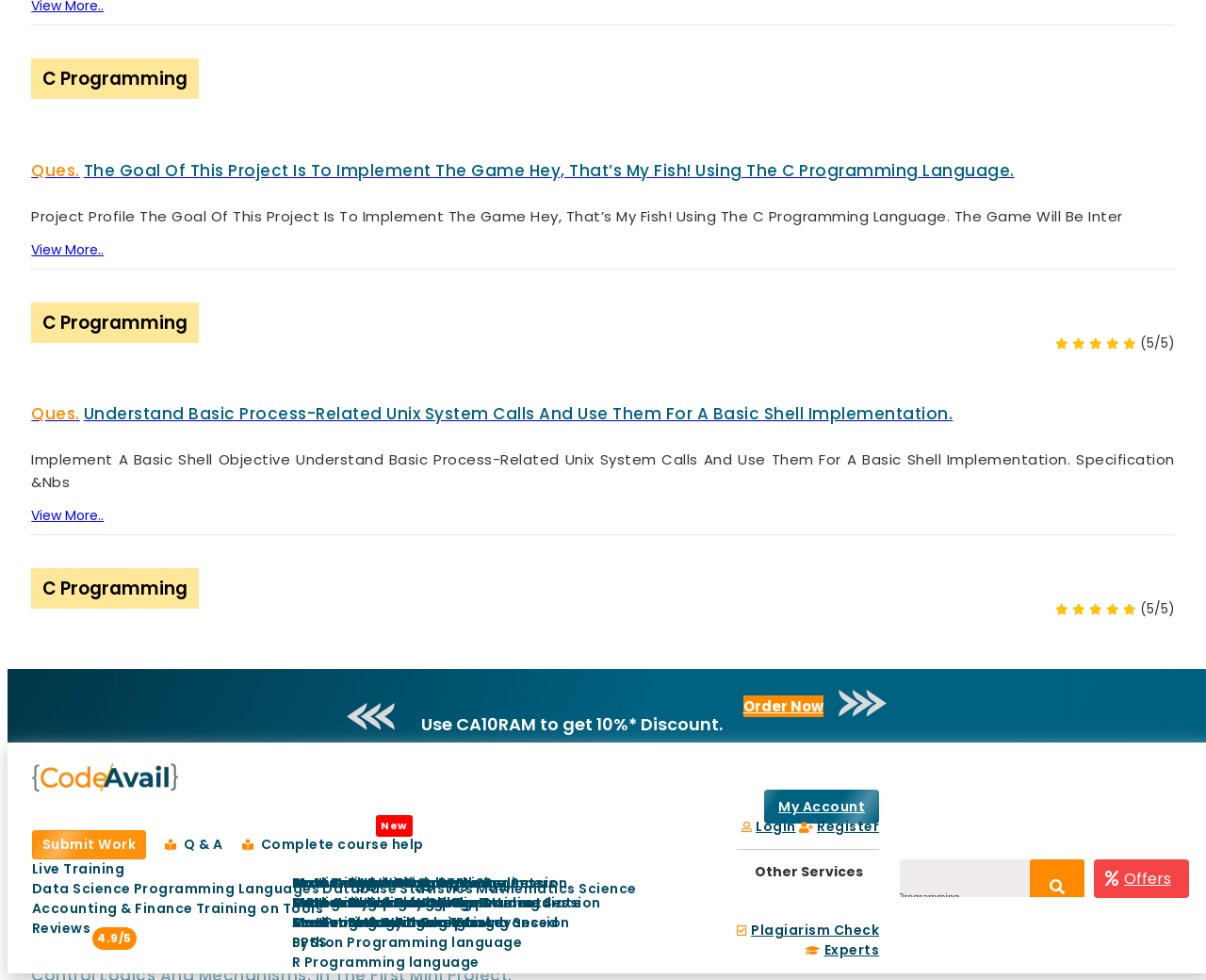What is the text of the topmost heading?
Answer with a single word or short phrase according to what you see in the image.

Expert Team Computer science